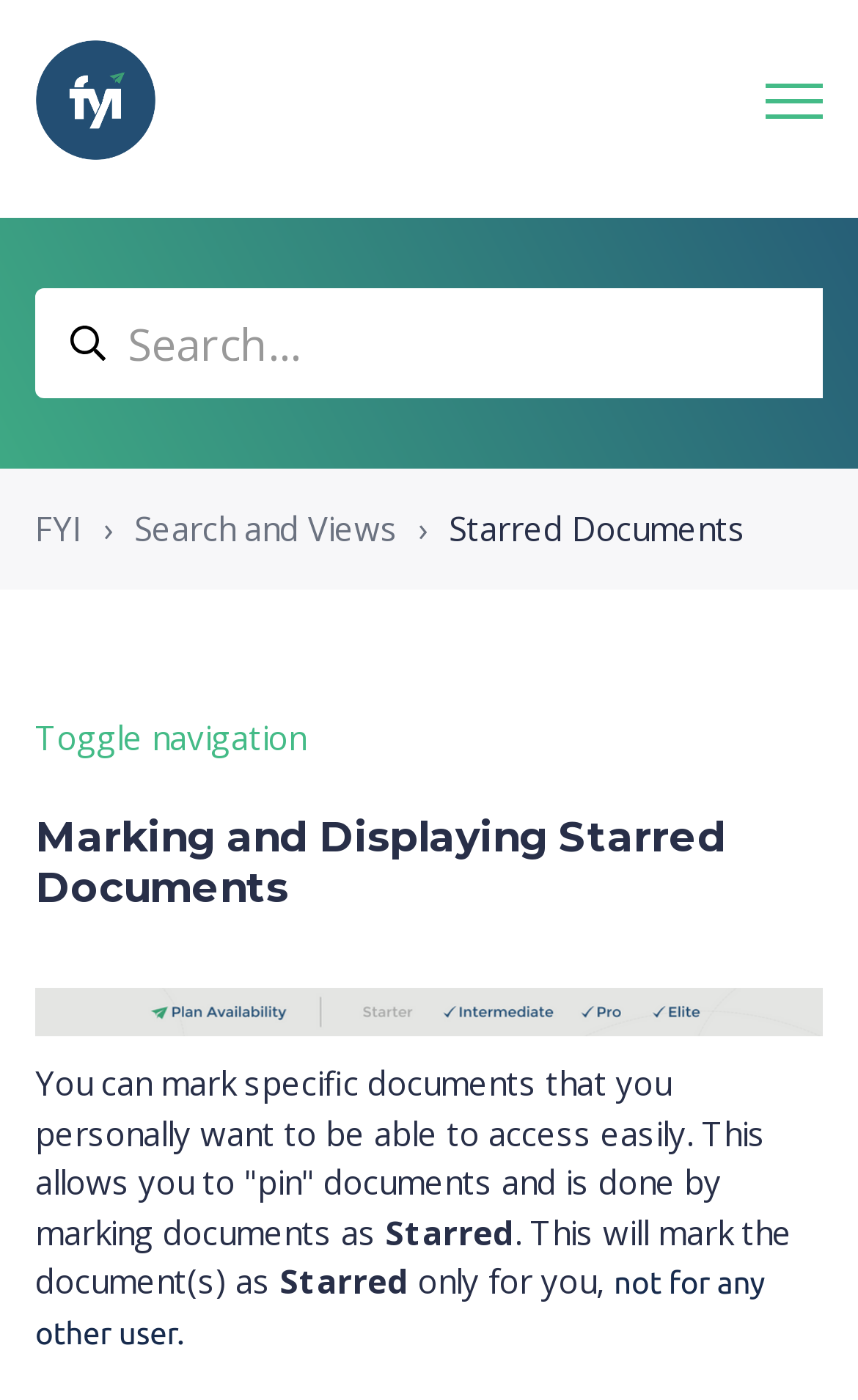Respond with a single word or phrase:
What is the function of the button on the top right corner?

Toggle navigation menu